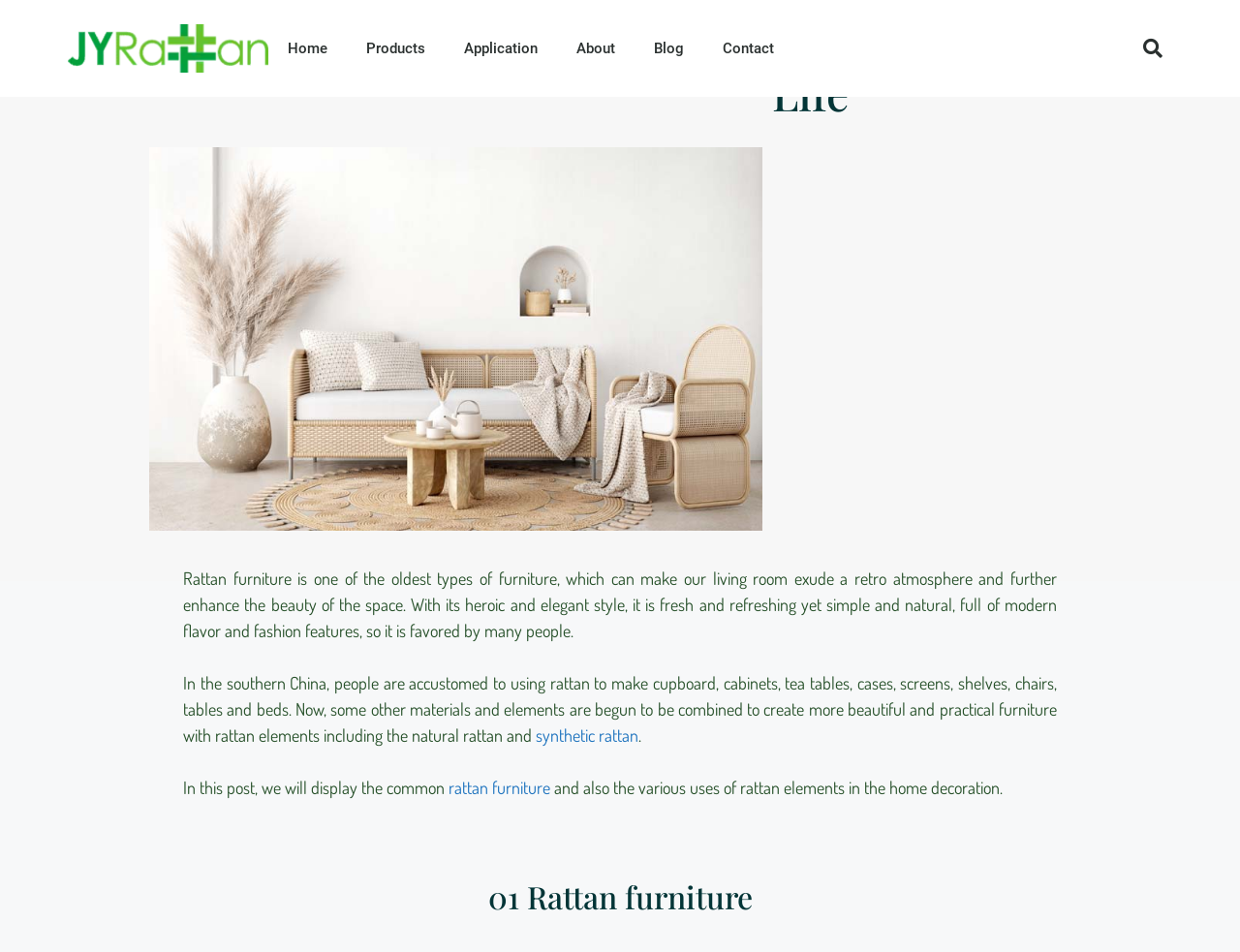Using the element description: "synthetic rattan", determine the bounding box coordinates for the specified UI element. The coordinates should be four float numbers between 0 and 1, [left, top, right, bottom].

[0.432, 0.761, 0.515, 0.784]